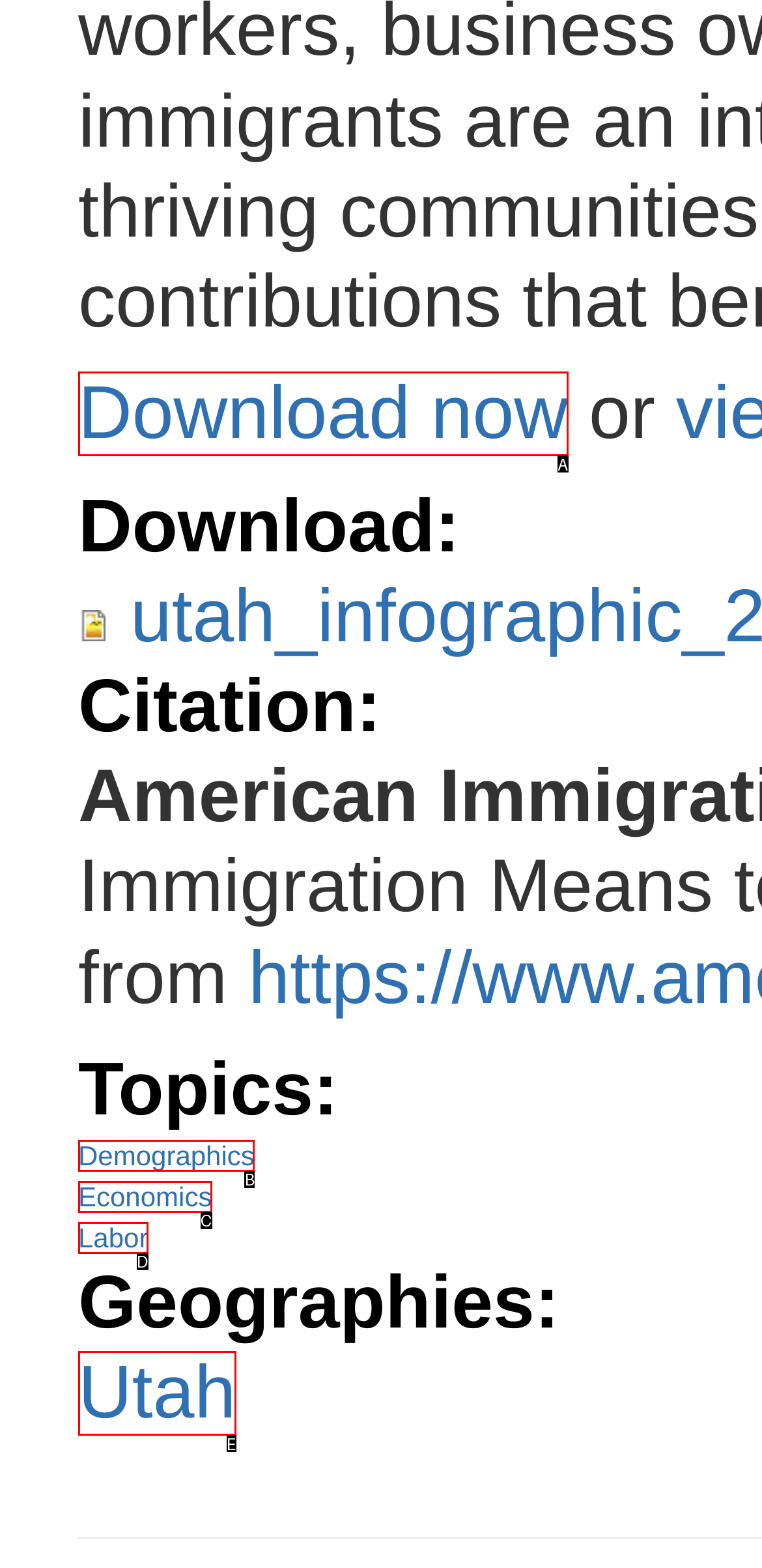Find the option that best fits the description: Utah. Answer with the letter of the option.

E